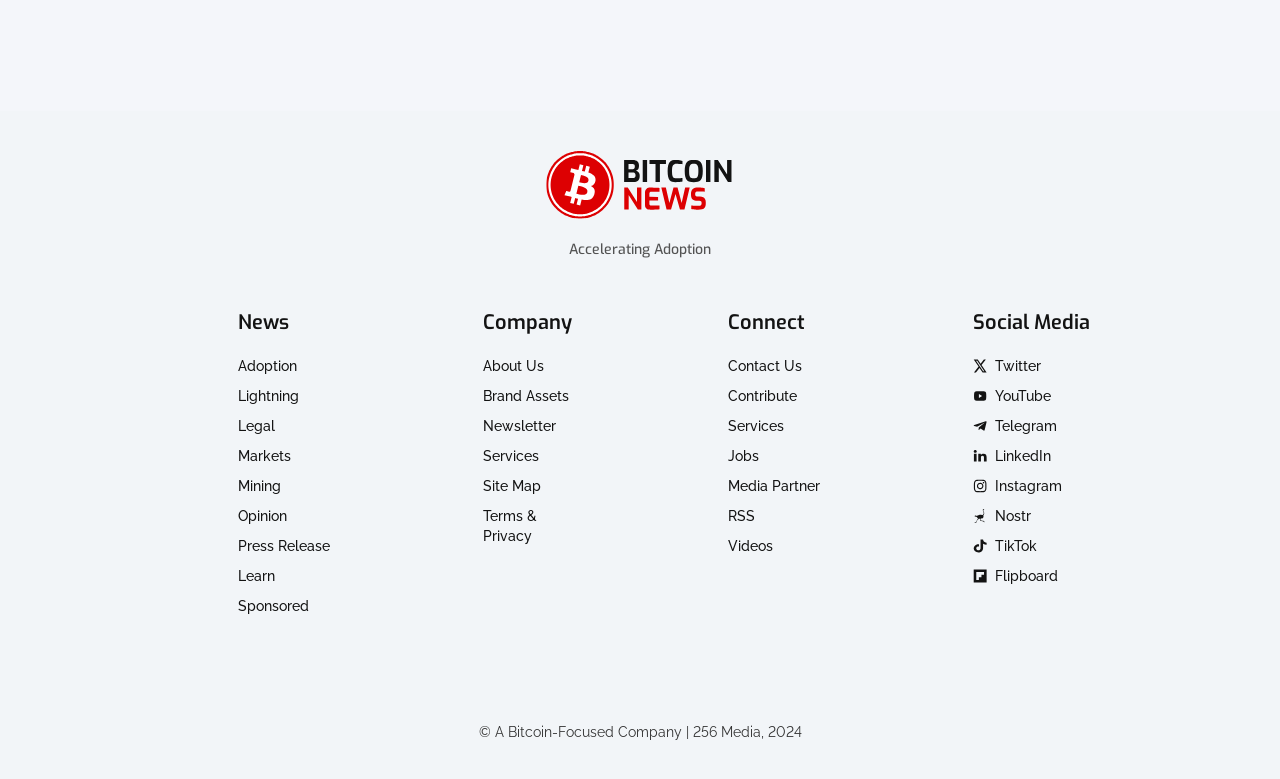Please identify the bounding box coordinates of the area I need to click to accomplish the following instruction: "Go to Adoption page".

[0.186, 0.457, 0.268, 0.483]